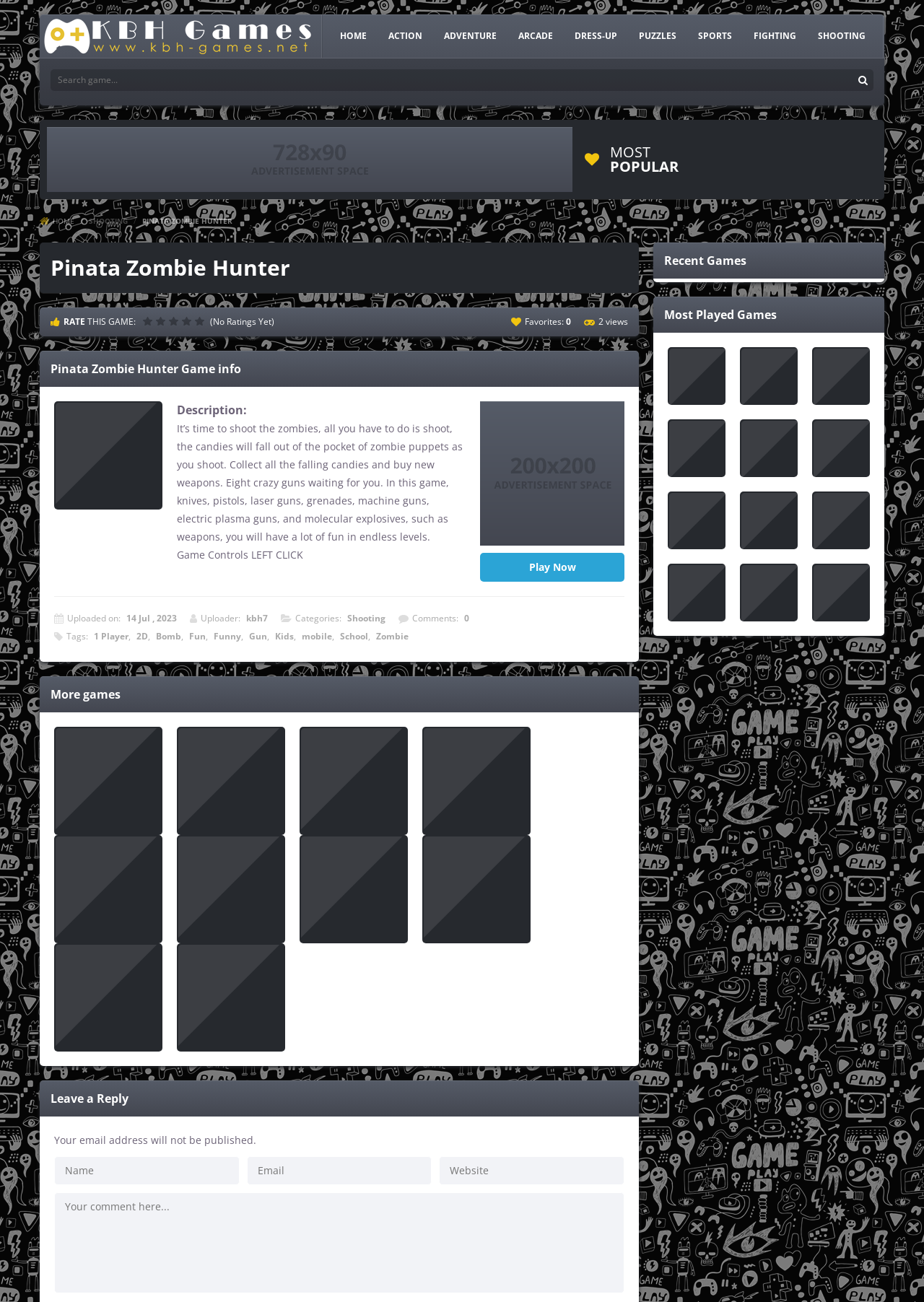Determine the bounding box coordinates of the clickable area required to perform the following instruction: "Search for a game". The coordinates should be represented as four float numbers between 0 and 1: [left, top, right, bottom].

[0.059, 0.056, 0.941, 0.067]